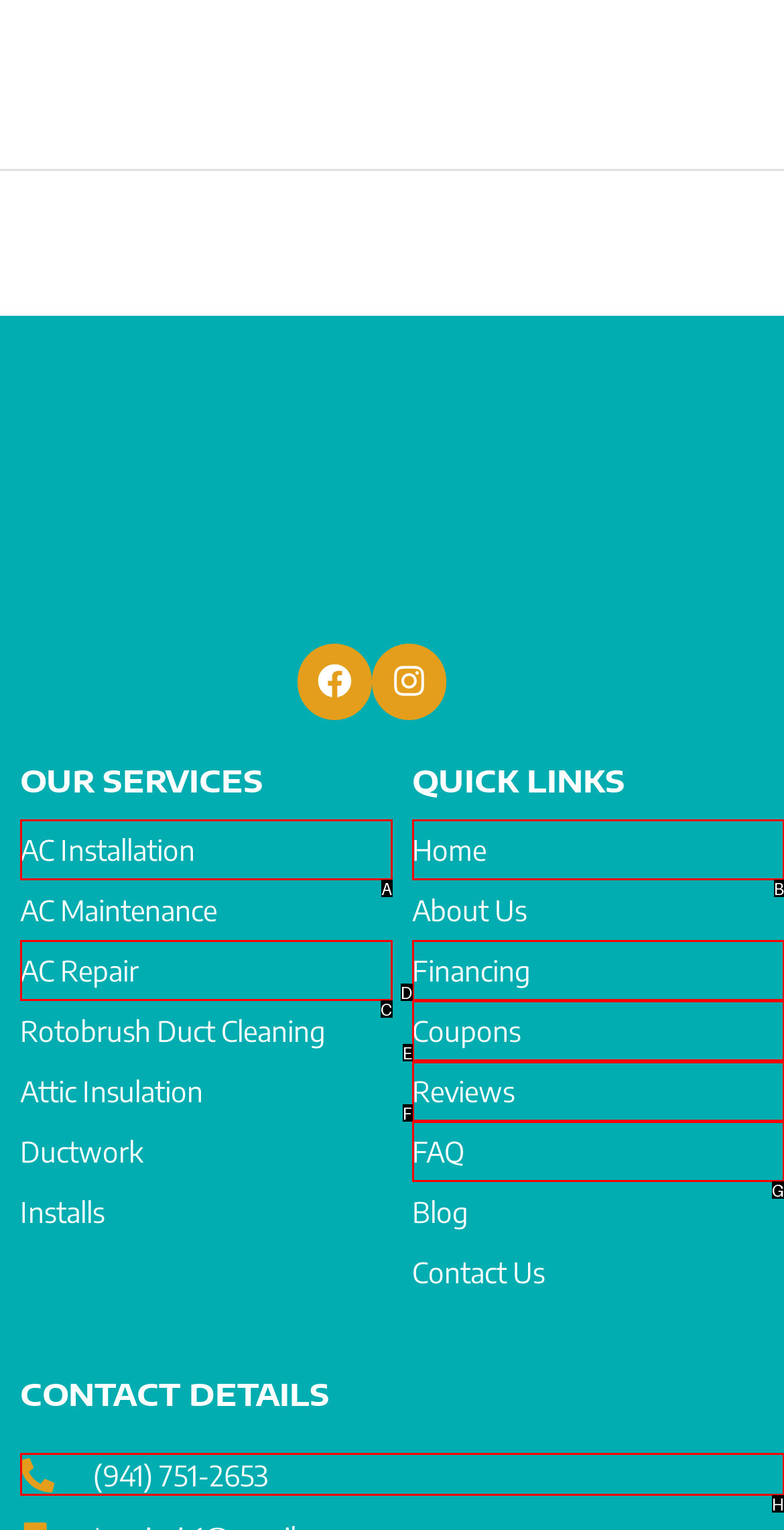Choose the letter of the element that should be clicked to complete the task: Read Reviews
Answer with the letter from the possible choices.

F